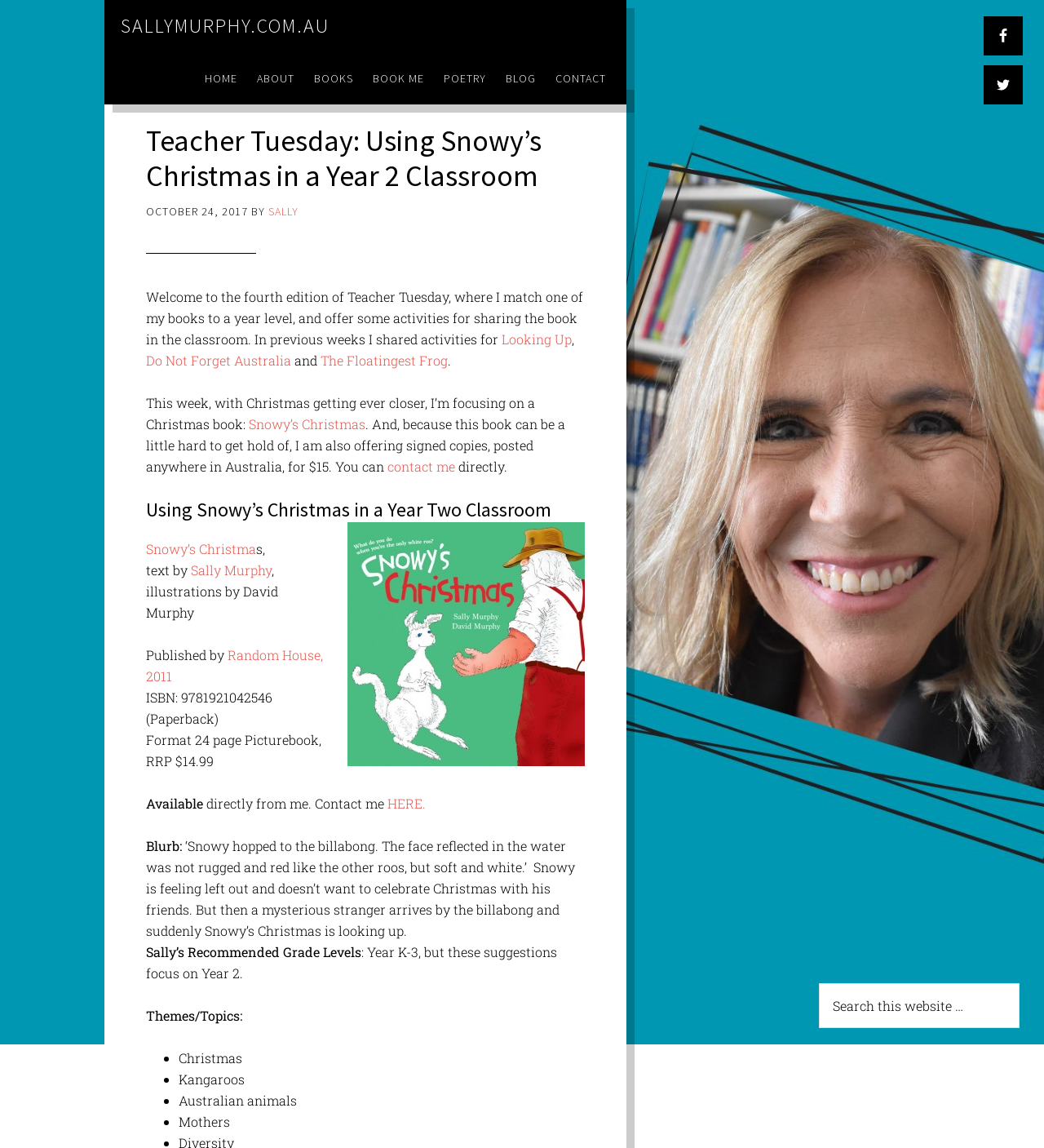Please provide a comprehensive response to the question based on the details in the image: How can you contact the author to purchase a signed copy of Snowy's Christmas?

The author mentions that you can contact her directly to purchase a signed copy of Snowy's Christmas, and provides a link to do so.